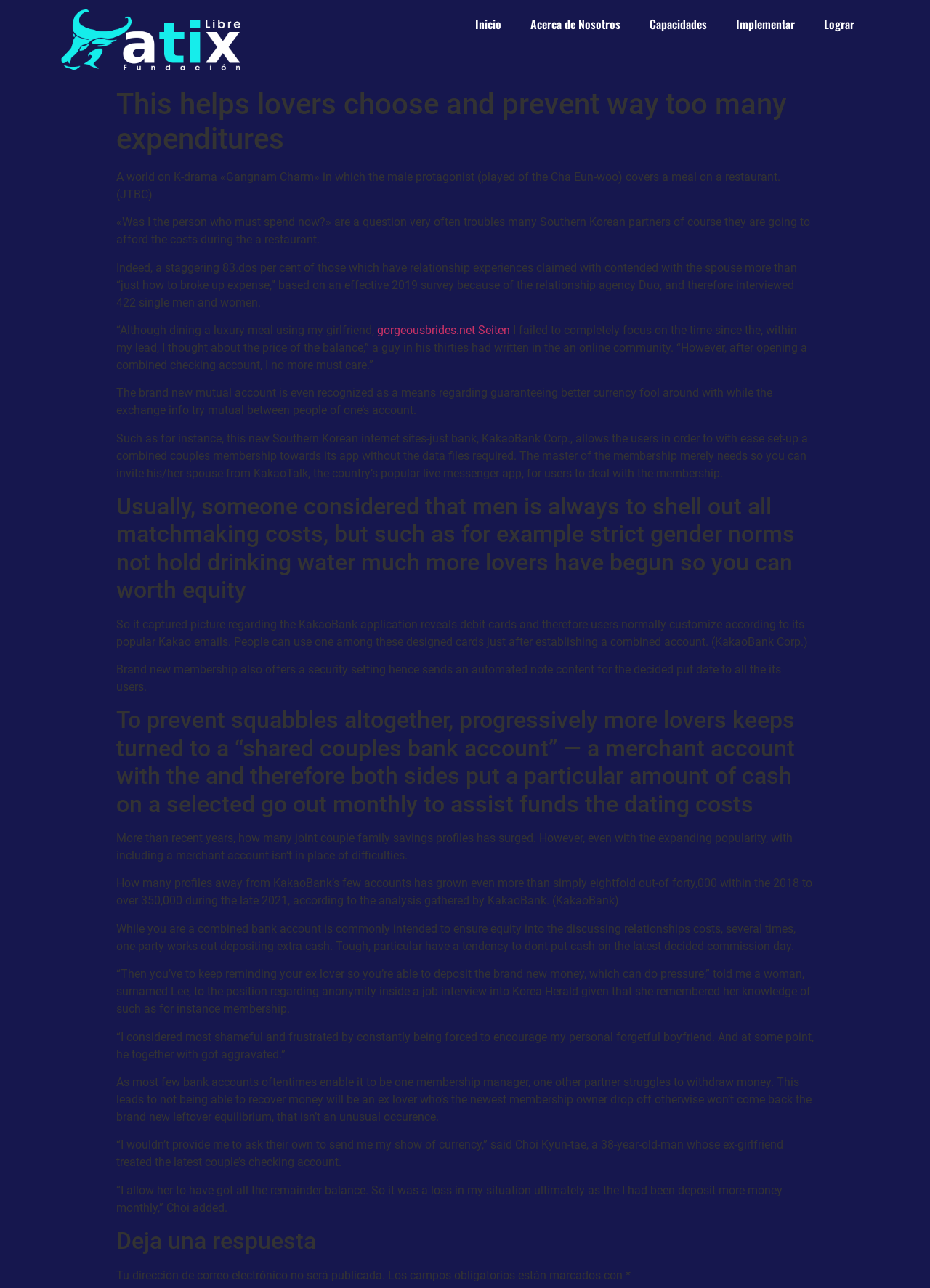Give a concise answer of one word or phrase to the question: 
What percentage of South Korean partners have contended with their spouse over expenses?

83.2%